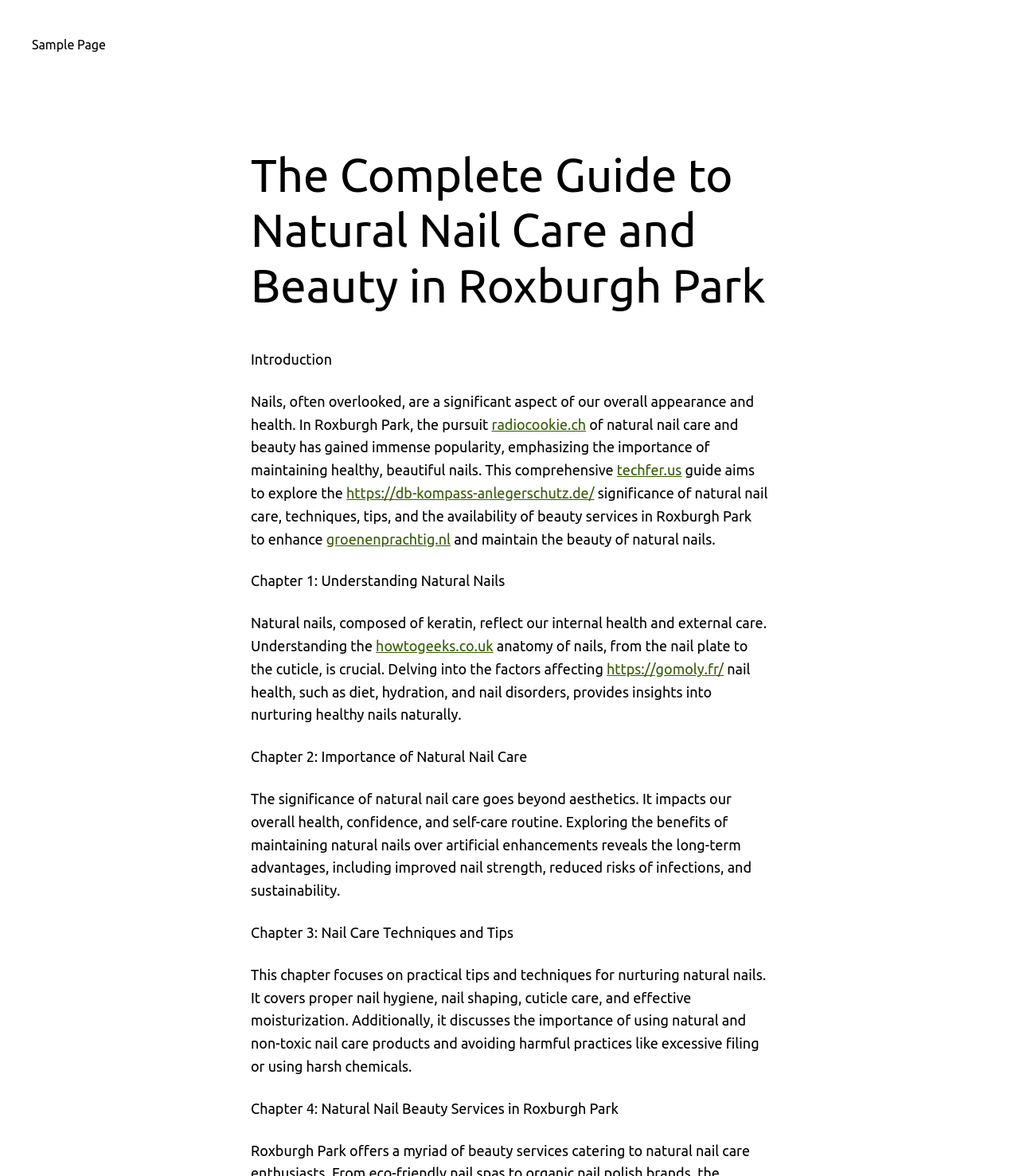What is the composition of natural nails?
Based on the image, answer the question in a detailed manner.

According to the webpage, natural nails are composed of keratin, which is mentioned in the section 'Chapter 1: Understanding Natural Nails'. This section explains the anatomy of nails and the factors affecting nail health.